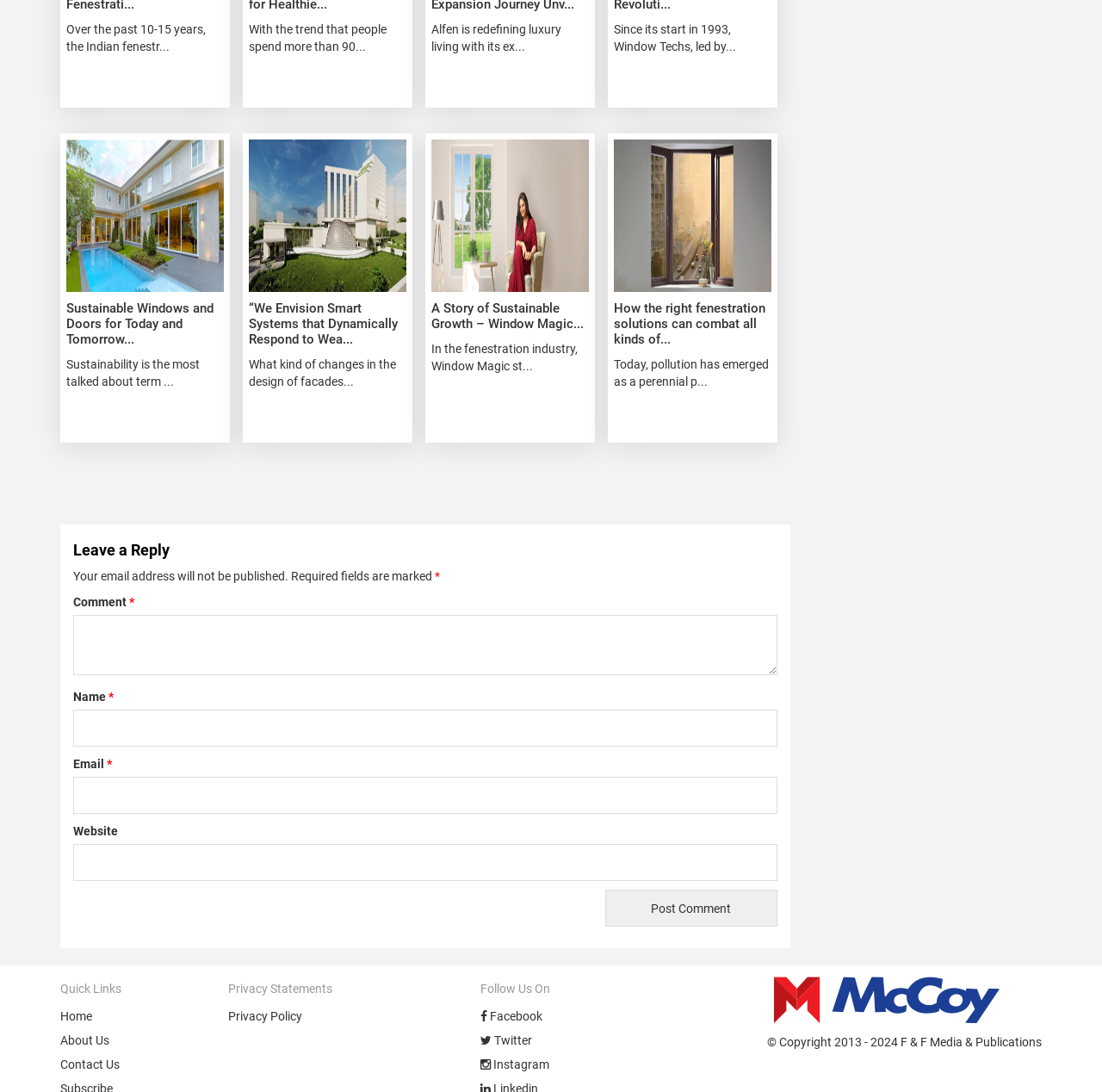Can you find the bounding box coordinates of the area I should click to execute the following instruction: "Click the link to learn about Sustainable Windows and Doors for Today and Tomorrow"?

[0.06, 0.275, 0.194, 0.318]